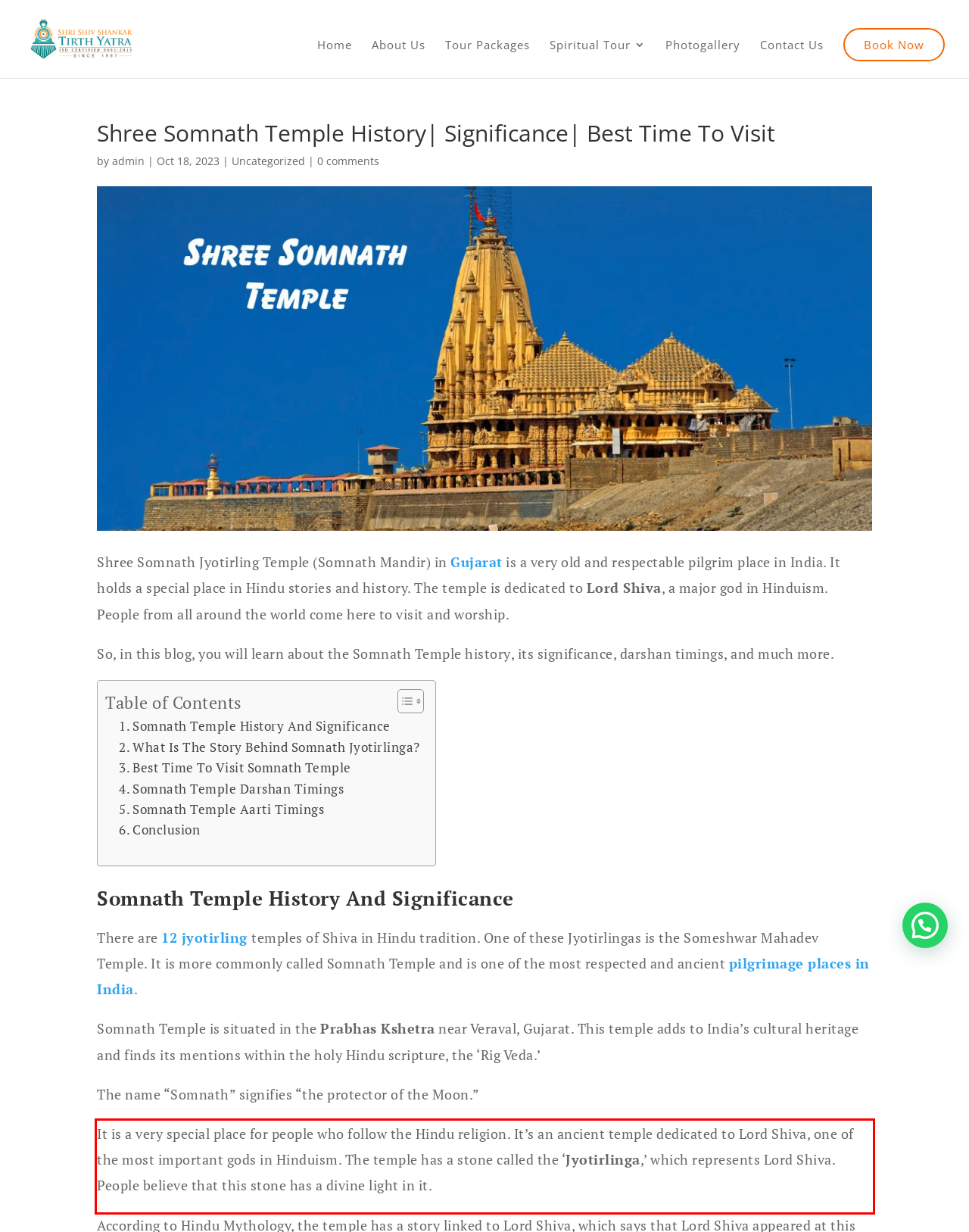Analyze the red bounding box in the provided webpage screenshot and generate the text content contained within.

It is a very special place for people who follow the Hindu religion. It’s an ancient temple dedicated to Lord Shiva, one of the most important gods in Hinduism. The temple has a stone called the ‘Jyotirlinga,’ which represents Lord Shiva. People believe that this stone has a divine light in it.